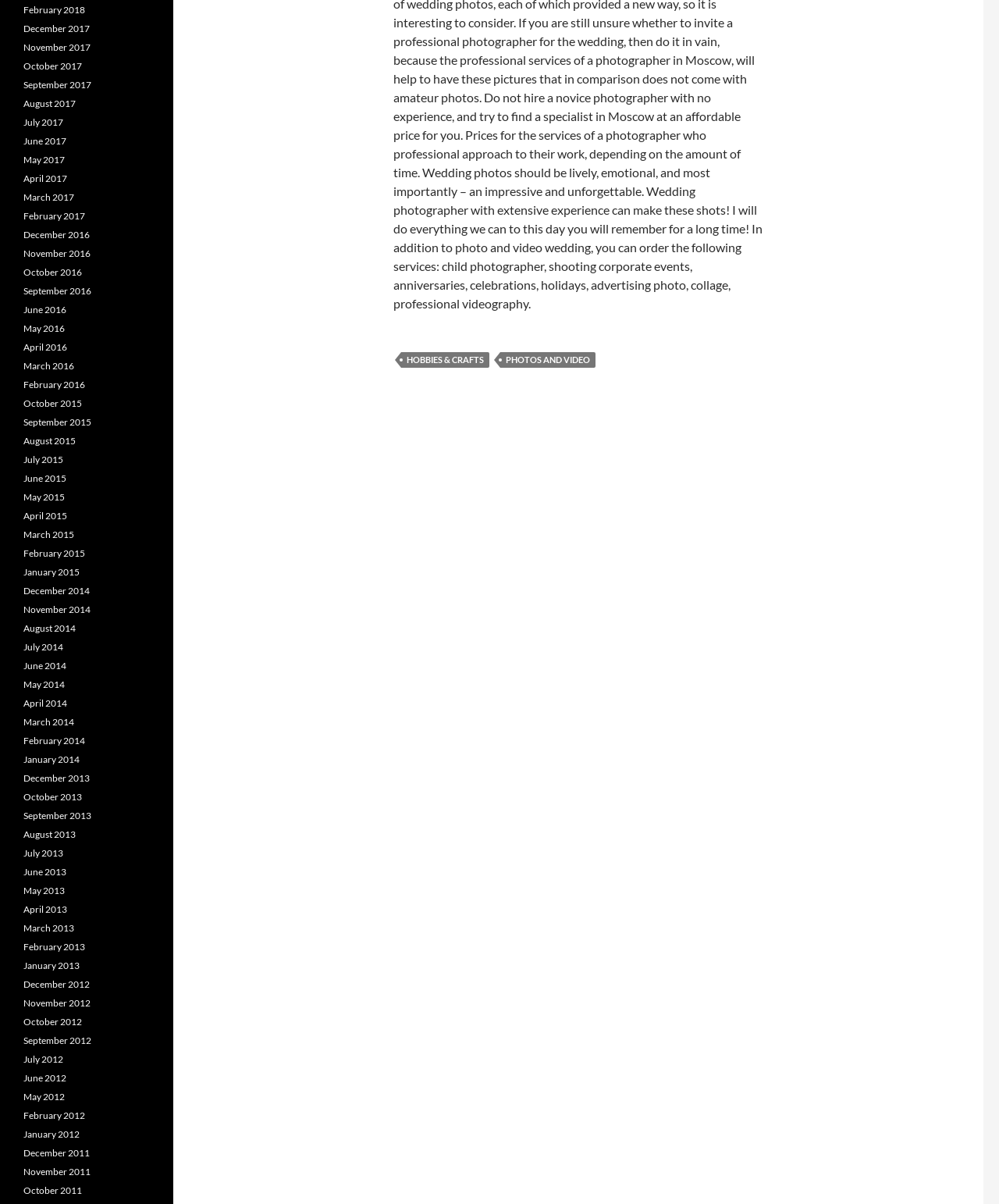Locate the bounding box coordinates of the clickable region necessary to complete the following instruction: "Visit November 2017 archives". Provide the coordinates in the format of four float numbers between 0 and 1, i.e., [left, top, right, bottom].

[0.023, 0.034, 0.091, 0.044]